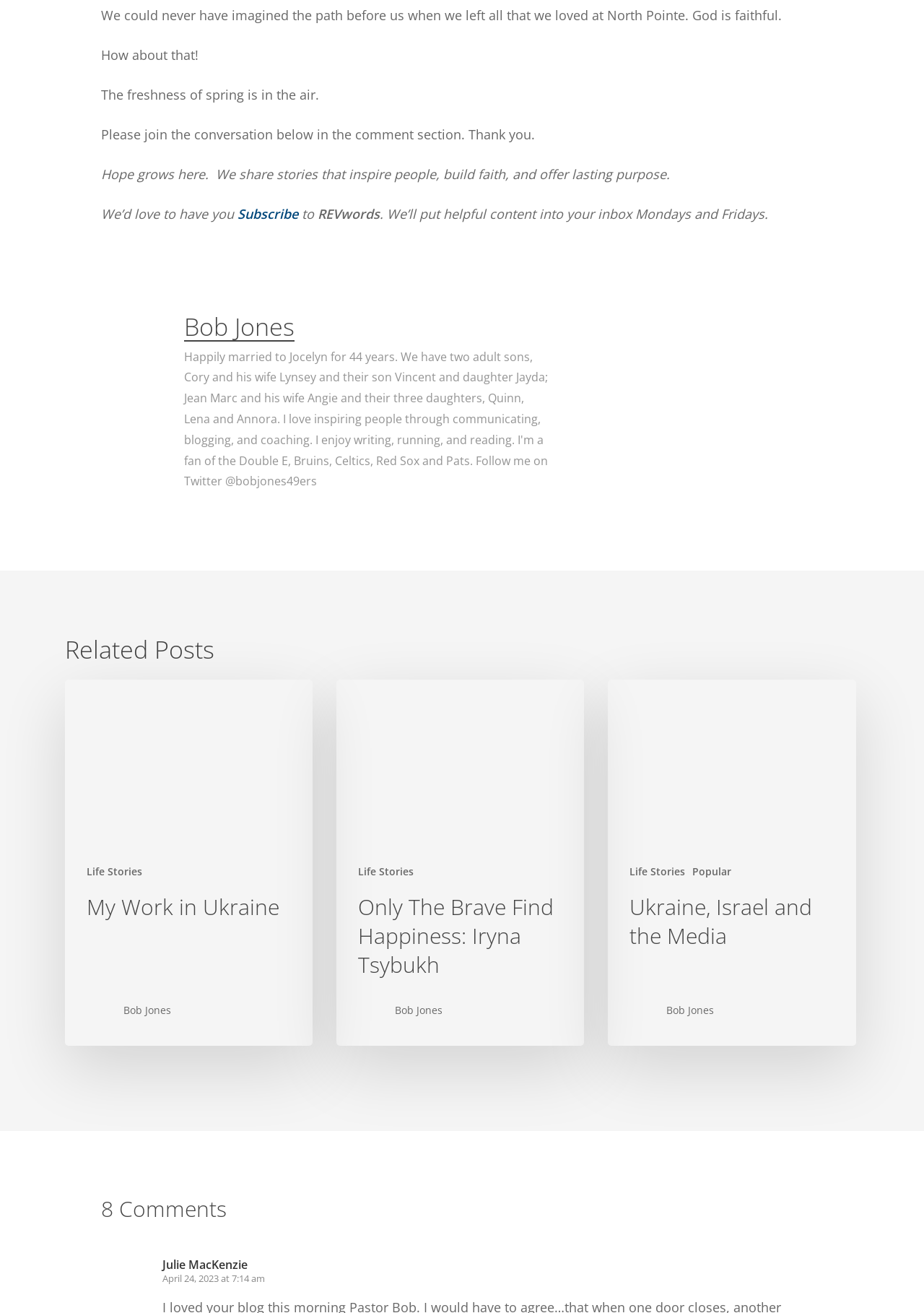What is the purpose of the 'Subscribe' link?
Use the information from the image to give a detailed answer to the question.

The 'Subscribe' link is accompanied by the static text 'We’ll put helpful content into your inbox Mondays and Fridays.', which suggests that the purpose of the link is to allow users to receive helpful content via email.